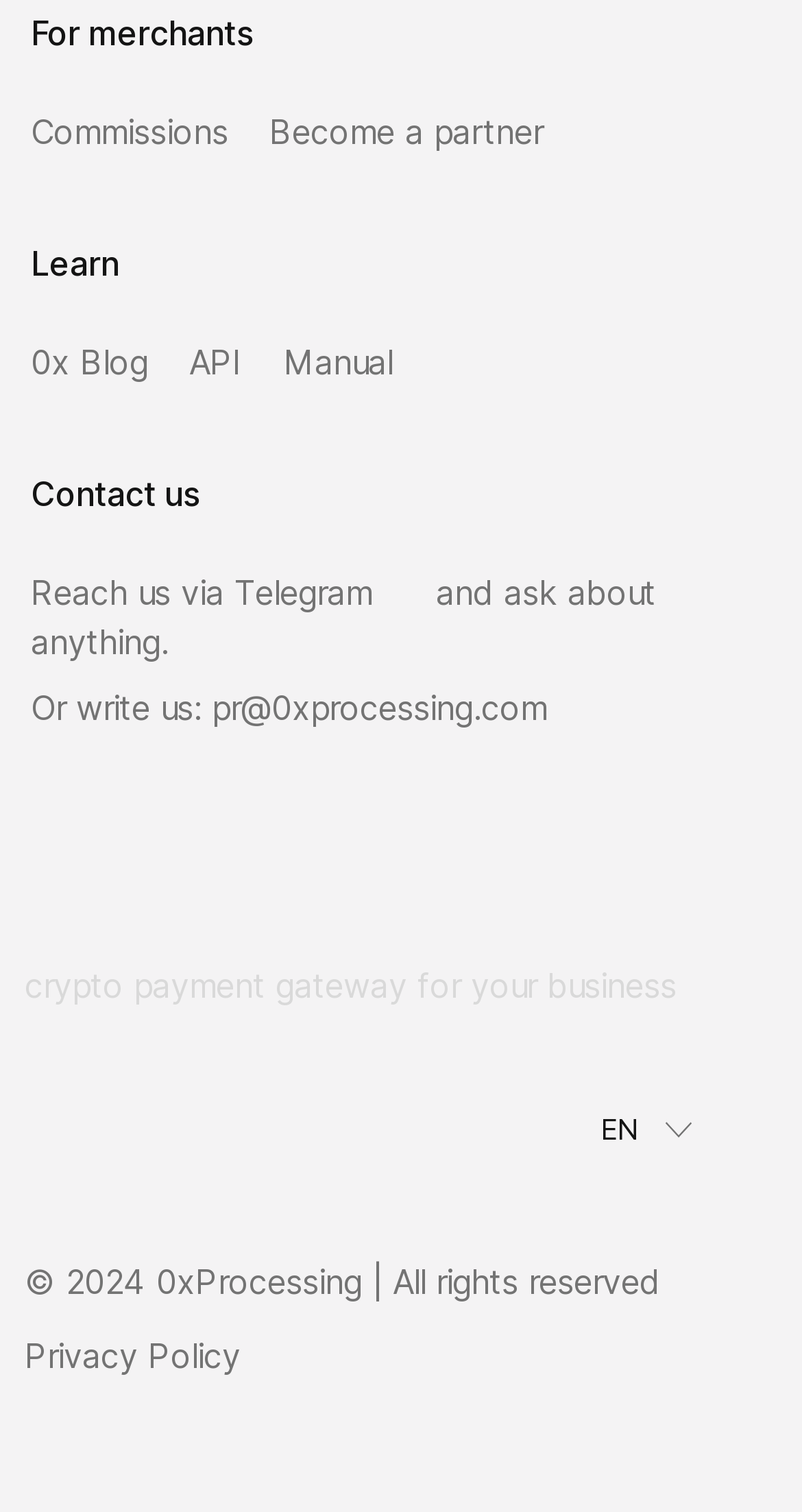Please mark the bounding box coordinates of the area that should be clicked to carry out the instruction: "View the privacy policy".

[0.031, 0.88, 0.969, 0.913]